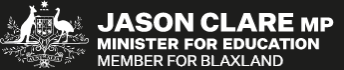What is Jason Clare's role in the Australian government?
Based on the visual details in the image, please answer the question thoroughly.

The caption states that Jason Clare serves as the Minister for Education, which is his role in the Australian government, and this title is also displayed prominently in the logo.